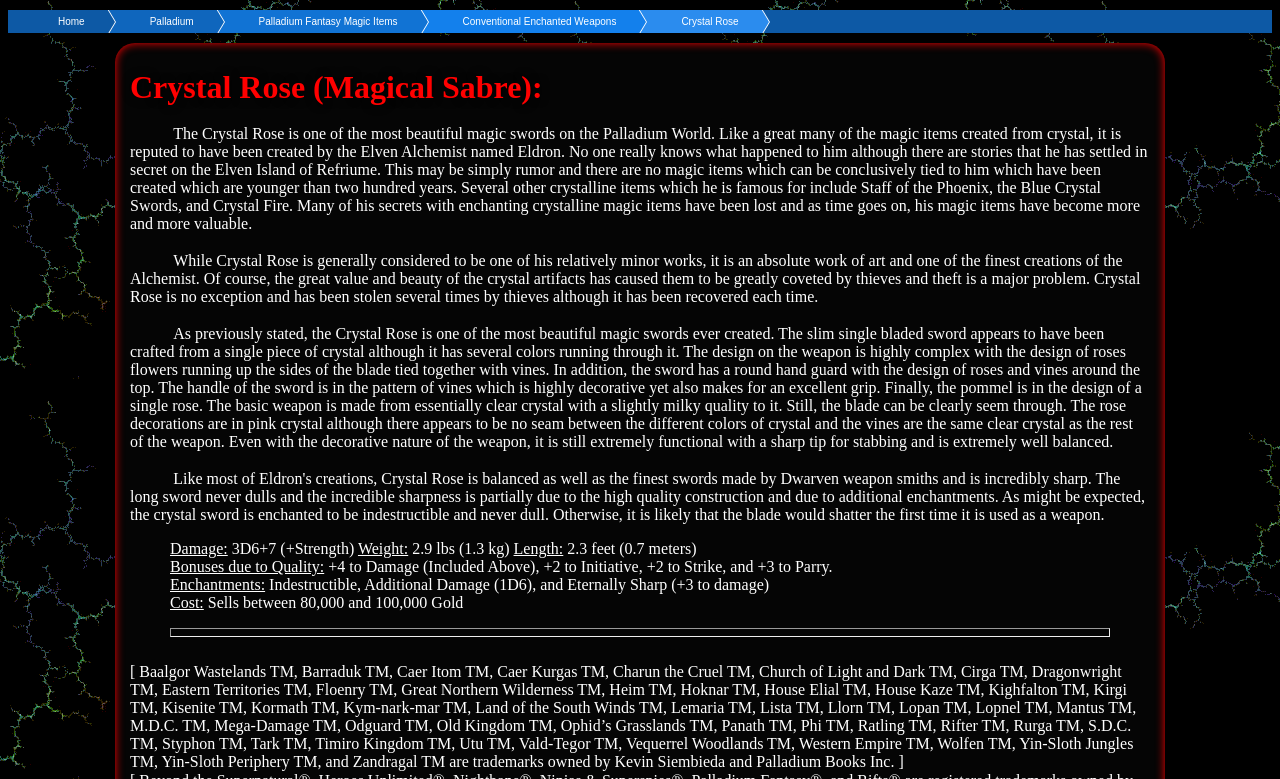Consider the image and give a detailed and elaborate answer to the question: 
What is the weight of the Crystal Rose?

The weight of the Crystal Rose is mentioned in the text as '2.9 lbs (1.3 kg)'.